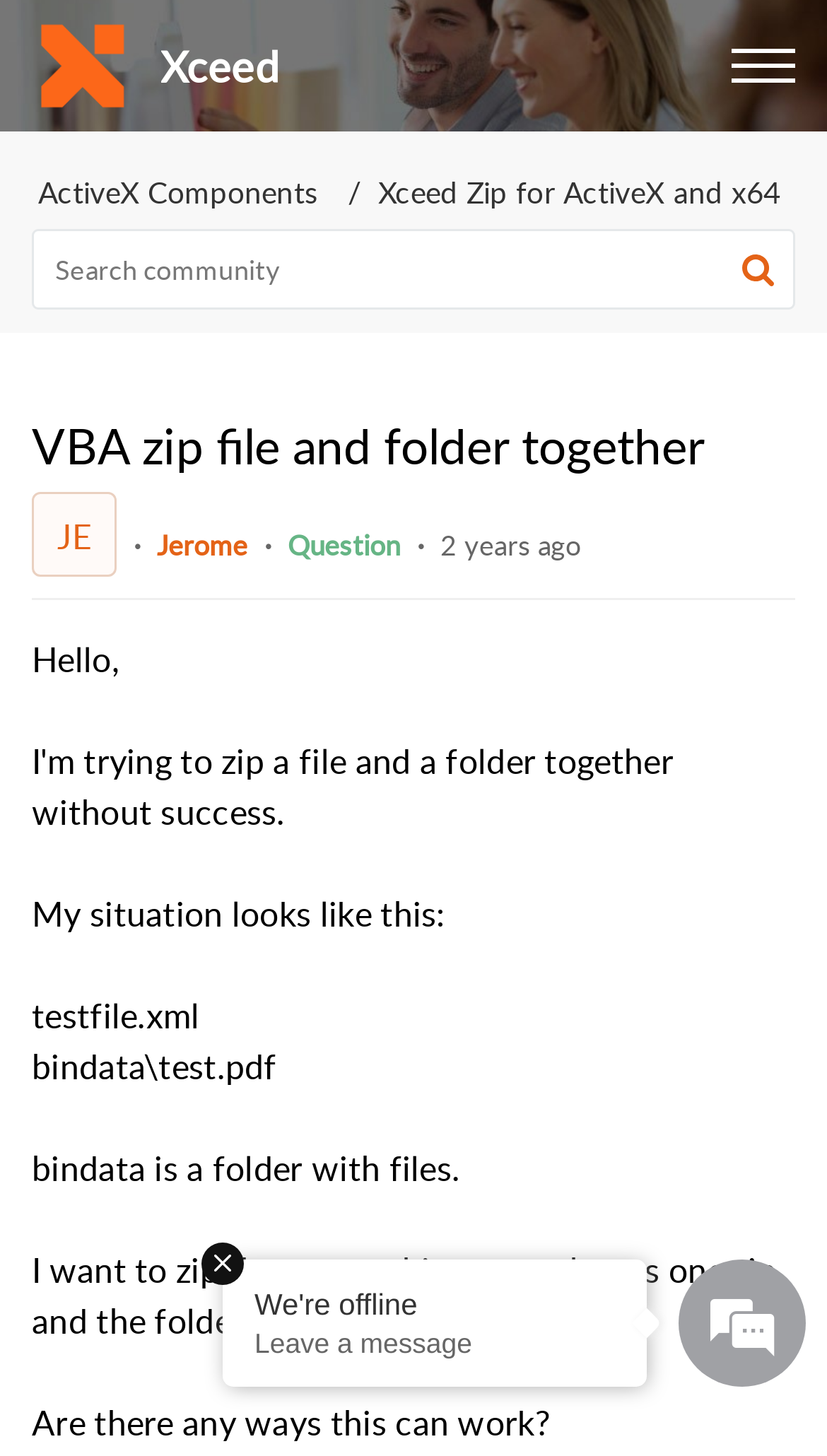Find the bounding box coordinates of the clickable area required to complete the following action: "Click the 'ActiveX Components' link".

[0.046, 0.118, 0.384, 0.146]